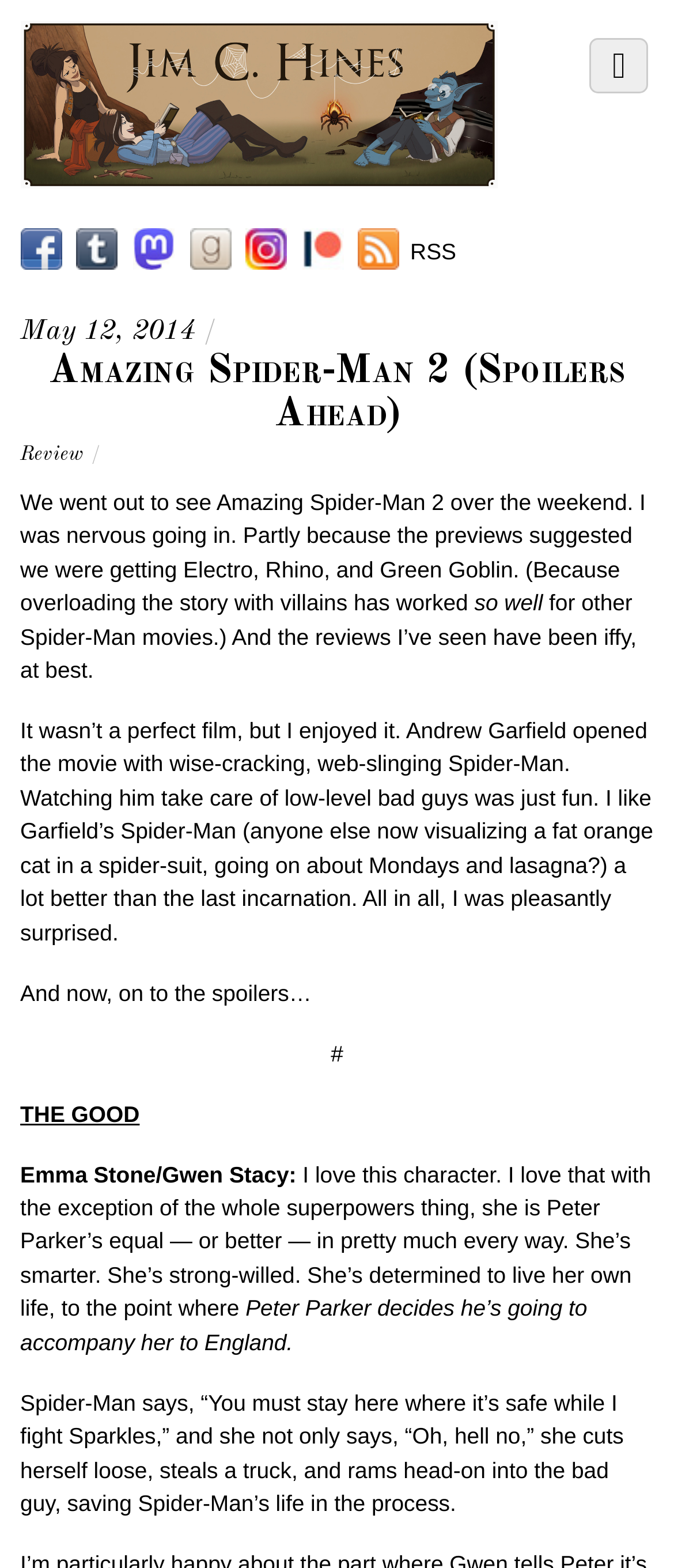Identify the bounding box for the UI element described as: "Amazing Spider-Man 2 (Spoilers Ahead)". Ensure the coordinates are four float numbers between 0 and 1, formatted as [left, top, right, bottom].

[0.072, 0.223, 0.928, 0.278]